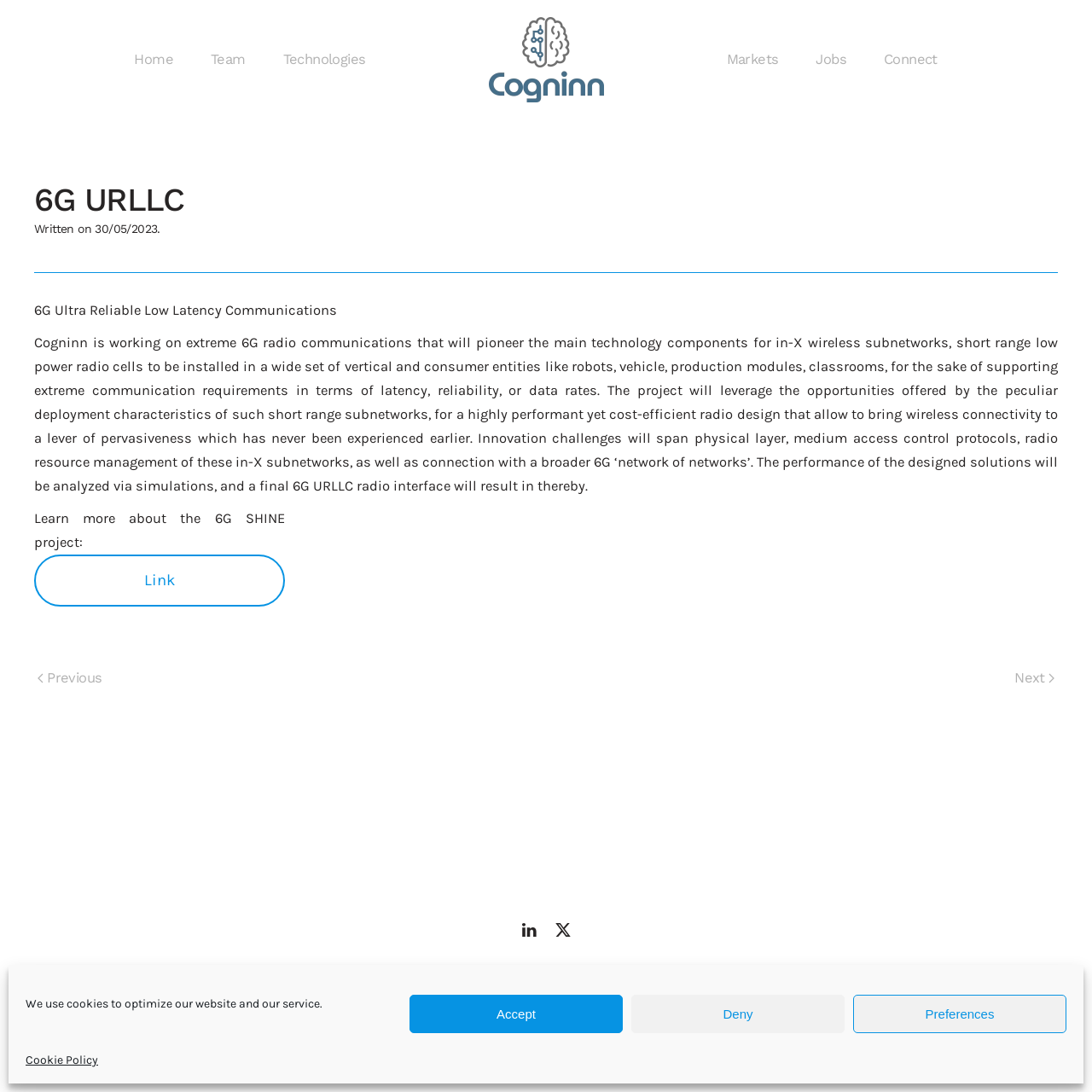Find the bounding box coordinates for the area that must be clicked to perform this action: "Click the 'Next page' link".

[0.926, 0.608, 0.969, 0.635]